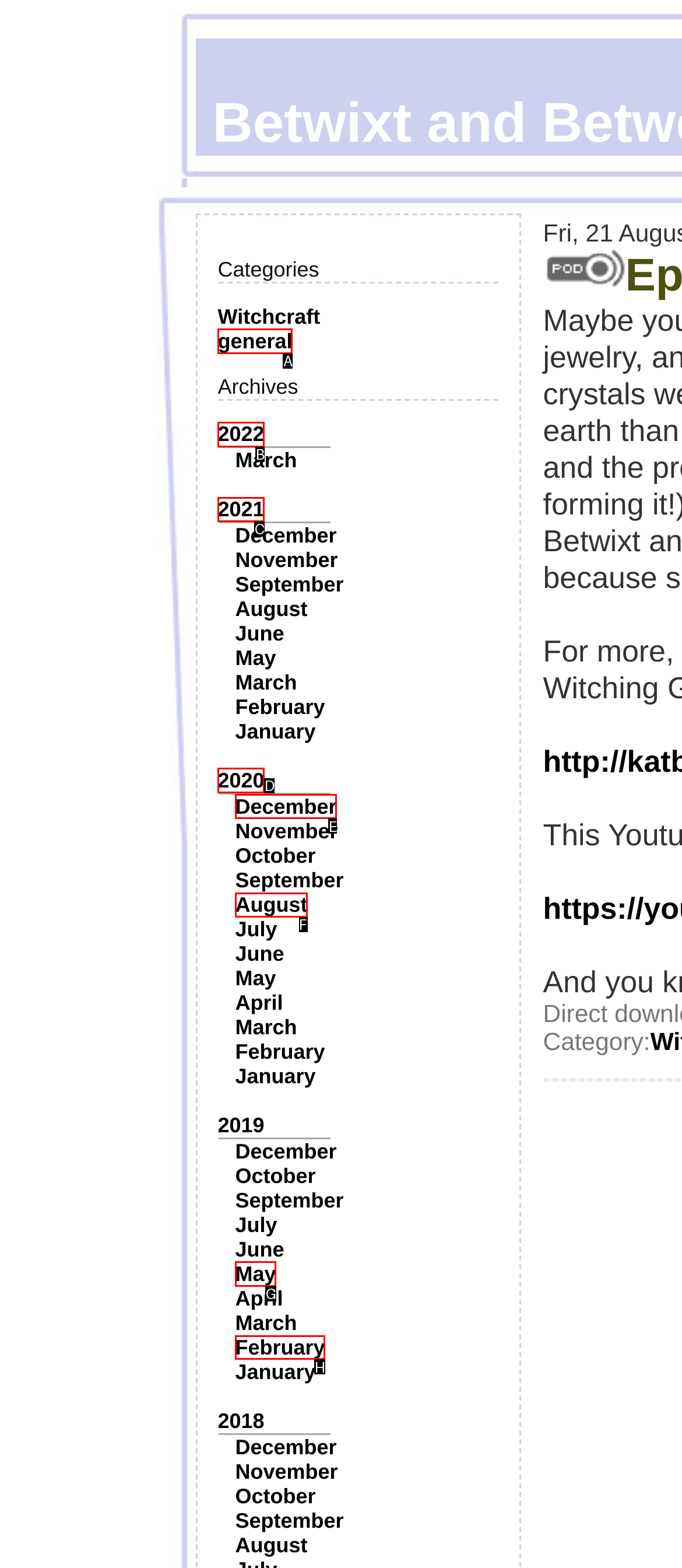Determine which option should be clicked to carry out this task: View archives for 2022
State the letter of the correct choice from the provided options.

B